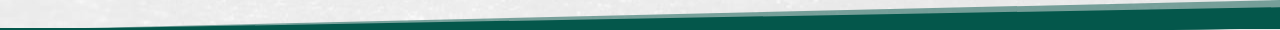What is the aesthetic of the design?
Look at the image and respond with a single word or a short phrase.

Sophisticated